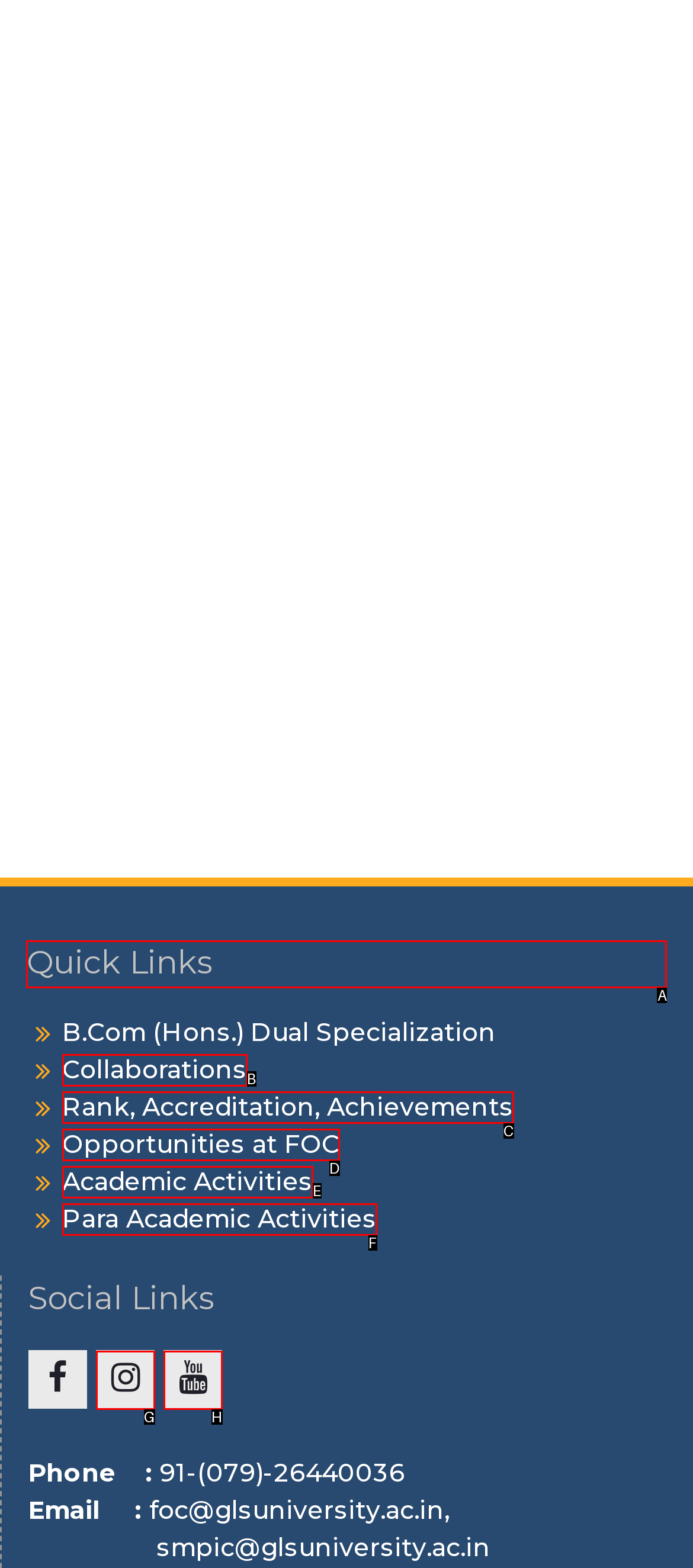Identify the correct UI element to click to follow this instruction: Click on Quick Links
Respond with the letter of the appropriate choice from the displayed options.

A